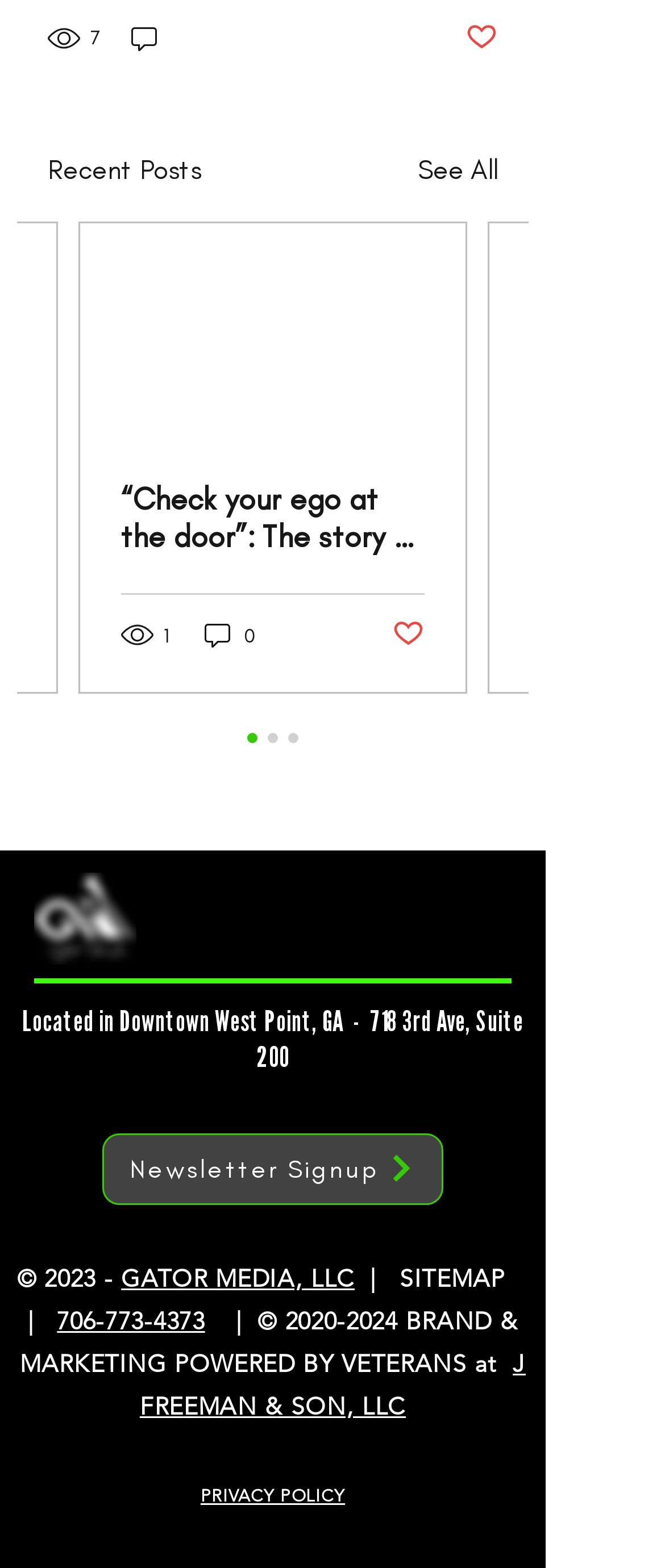Extract the bounding box of the UI element described as: "4".

[0.182, 0.395, 0.272, 0.415]